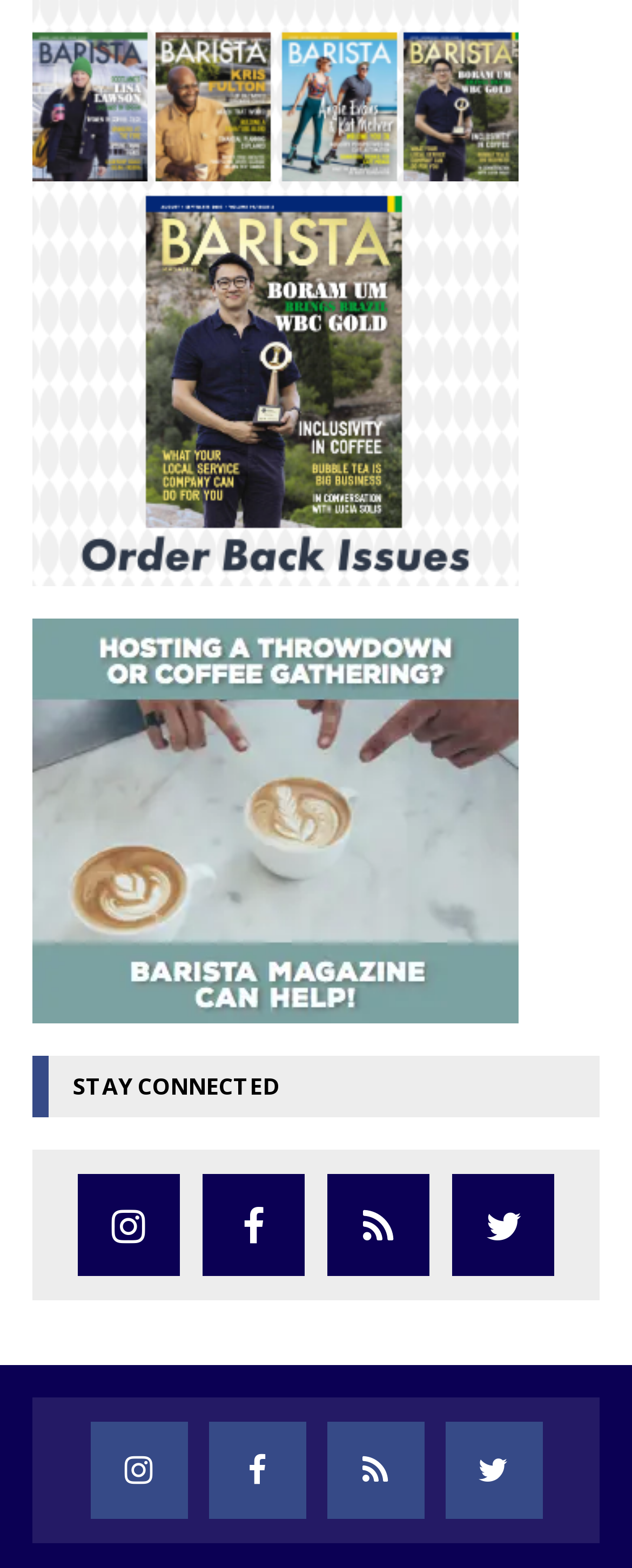What is the purpose of the 'STAY CONNECTED' heading?
Answer briefly with a single word or phrase based on the image.

To connect with social media